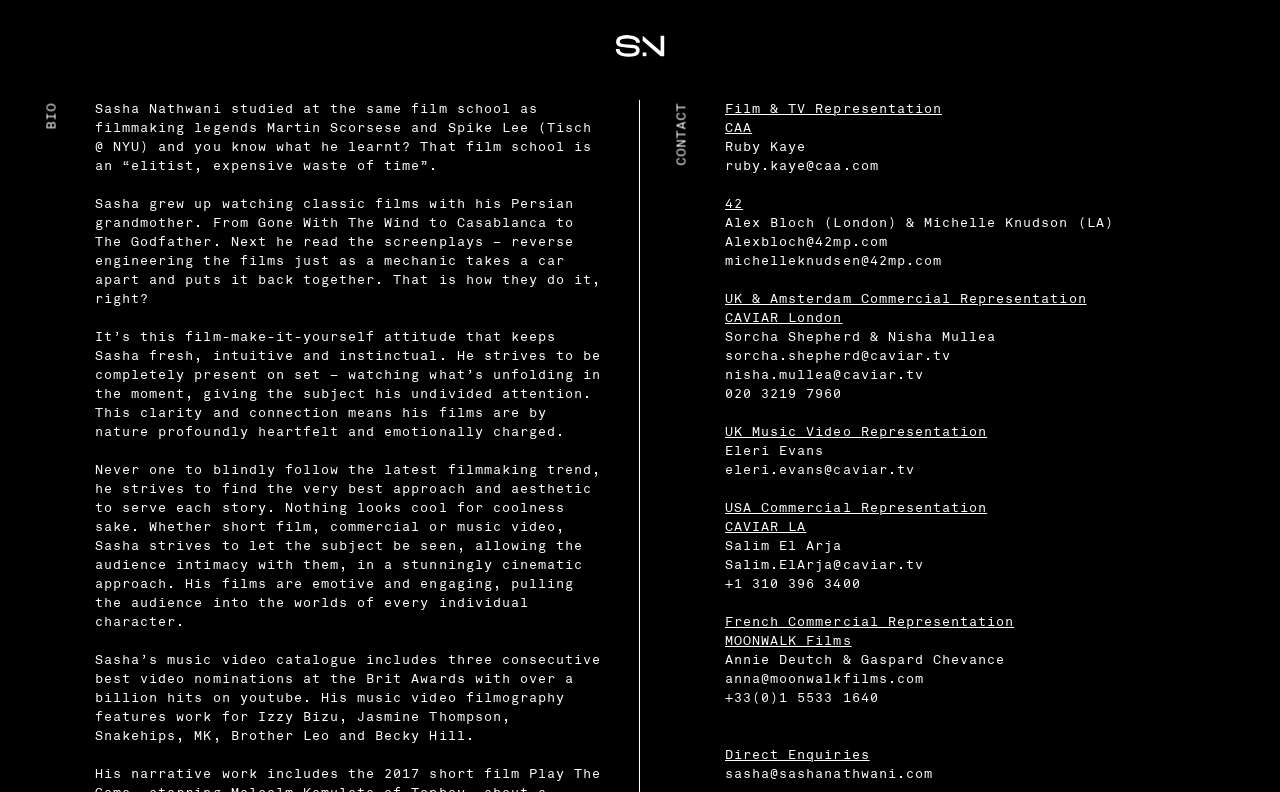Can you specify the bounding box coordinates for the region that should be clicked to fulfill this instruction: "Email Sasha directly".

[0.566, 0.97, 0.729, 0.986]